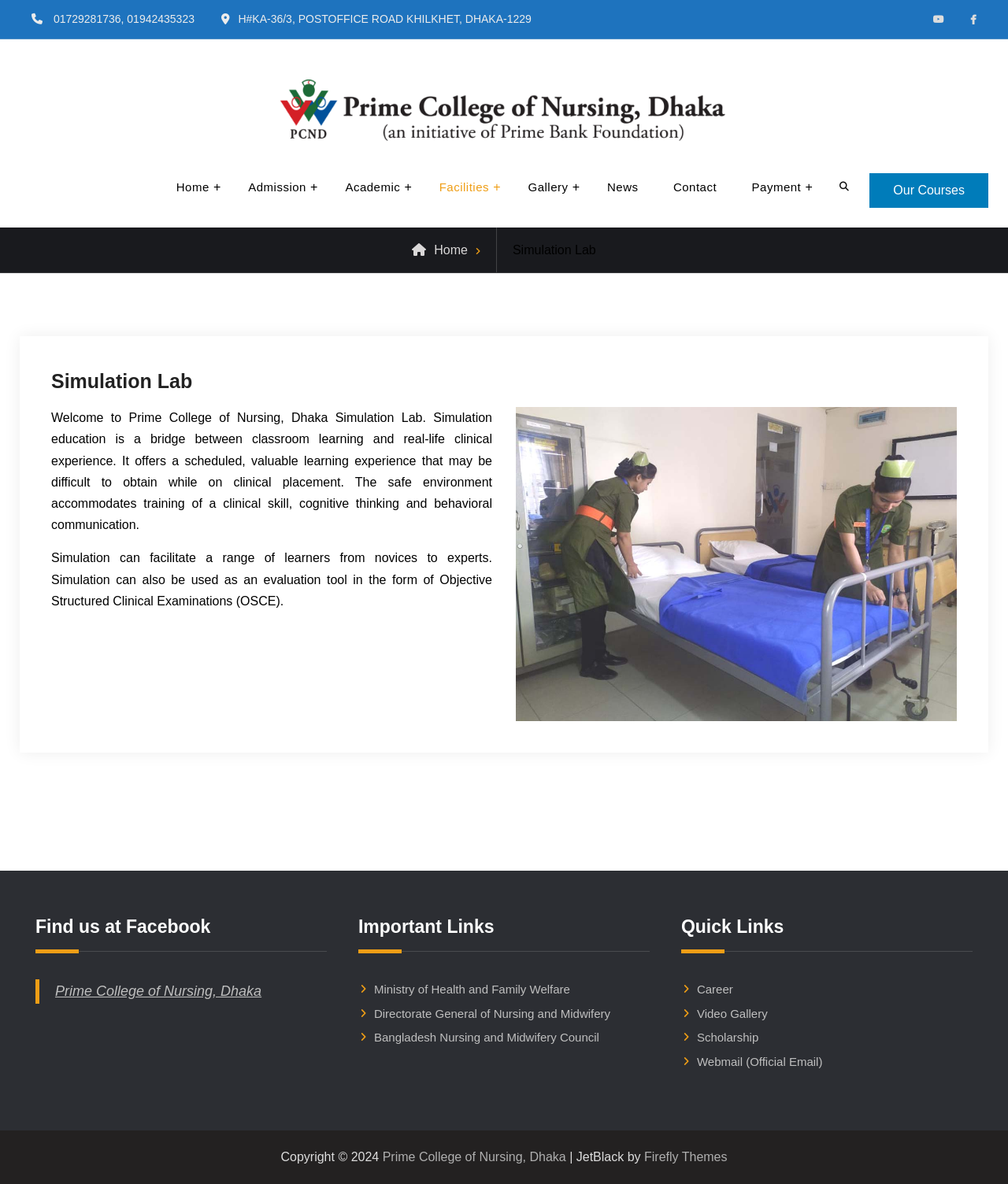Given the webpage screenshot and the description, determine the bounding box coordinates (top-left x, top-left y, bottom-right x, bottom-right y) that define the location of the UI element matching this description: Prime College of Nursing, Dhaka

[0.379, 0.972, 0.561, 0.983]